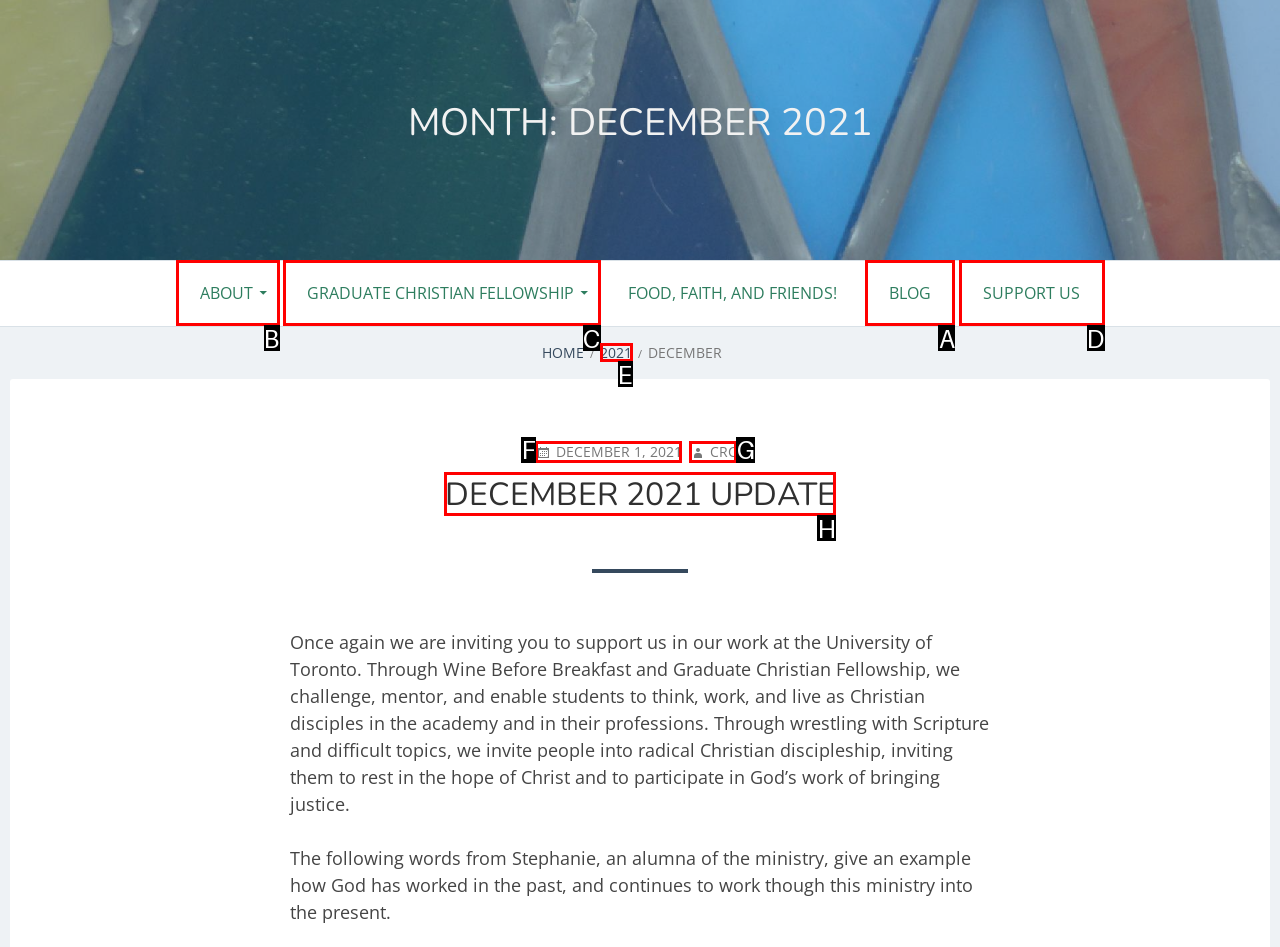Indicate the letter of the UI element that should be clicked to accomplish the task: Go to blog. Answer with the letter only.

A